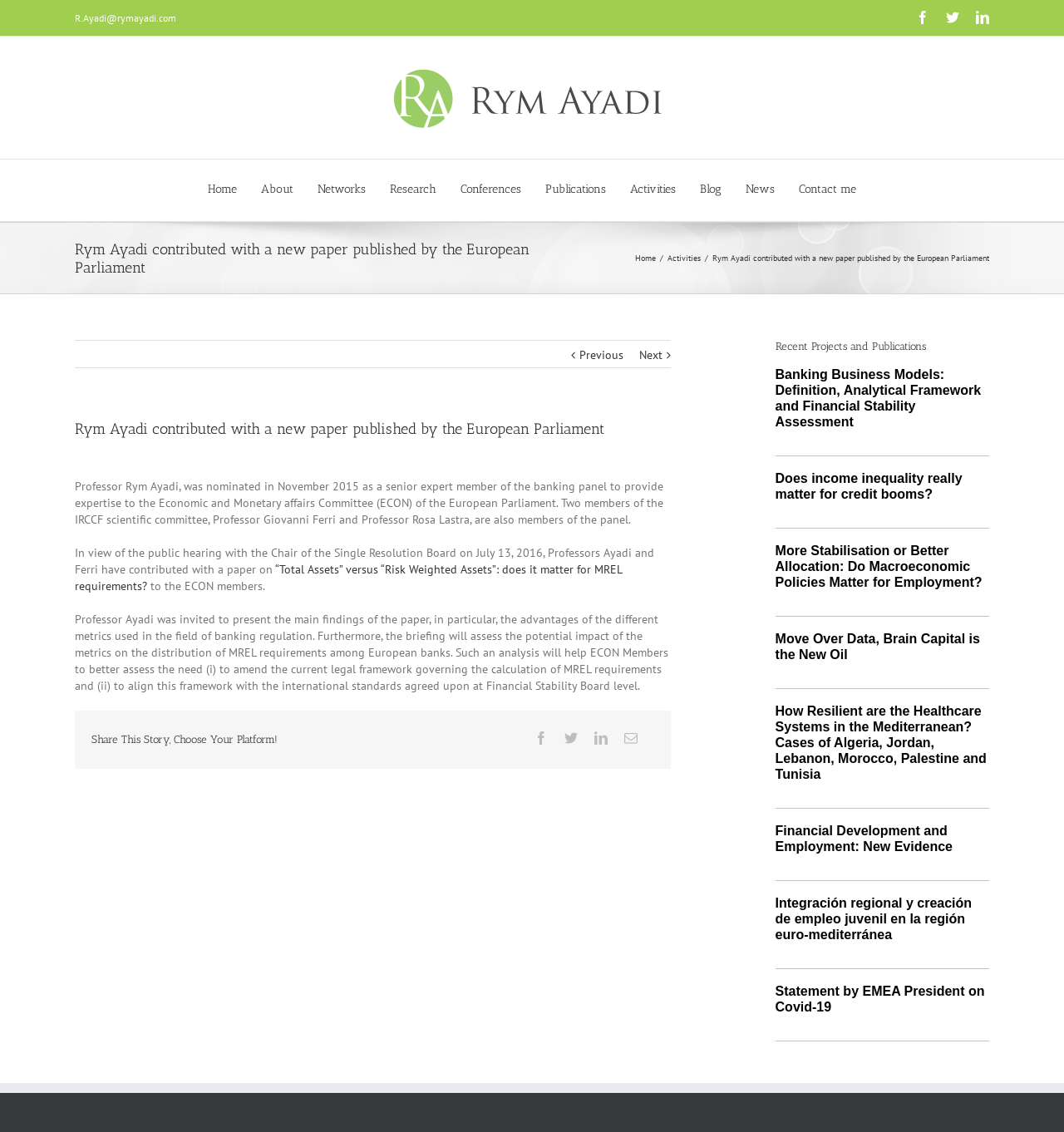Please find and give the text of the main heading on the webpage.

Rym Ayadi contributed with a new paper published by the European Parliament